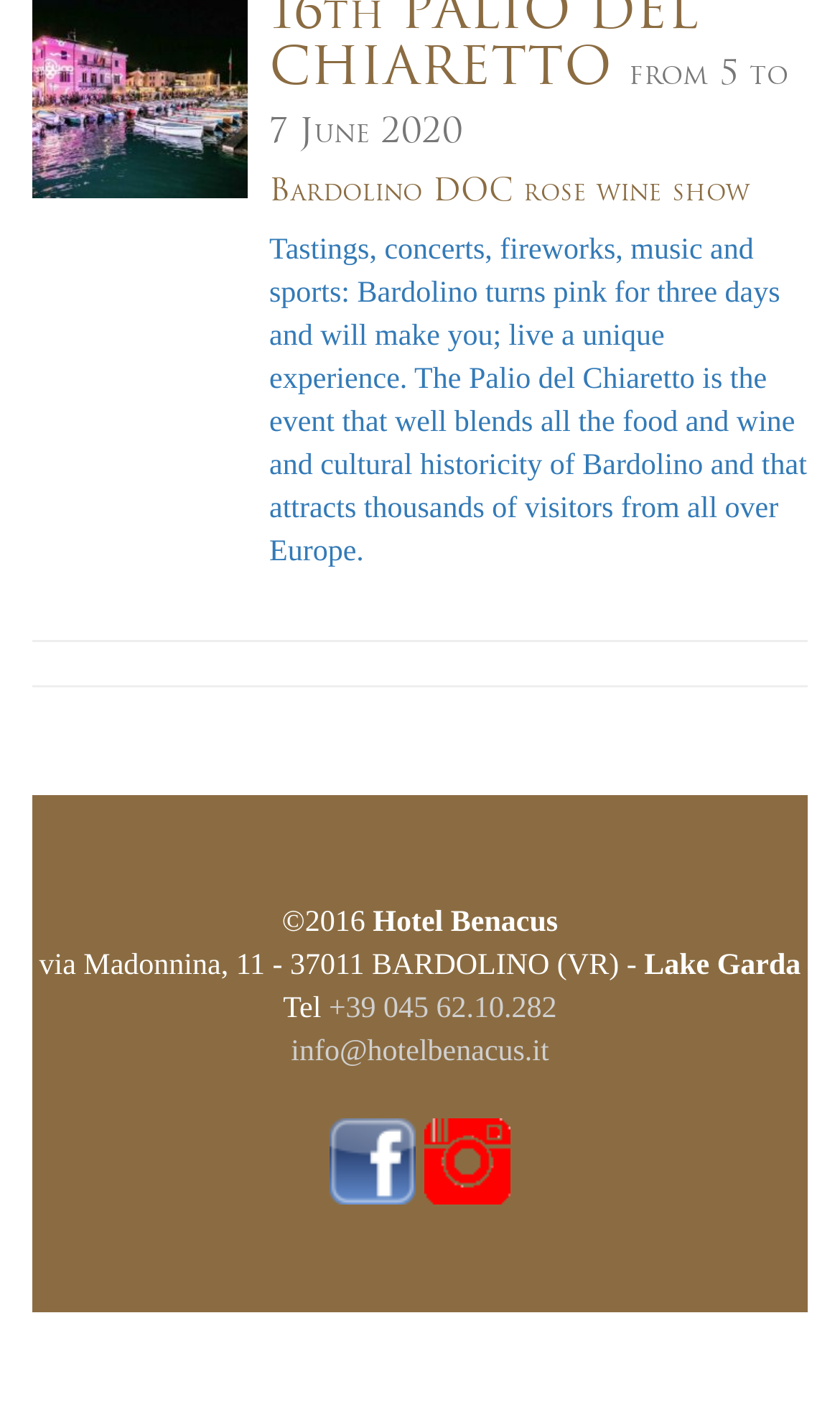What is the copyright year of the webpage?
Please interpret the details in the image and answer the question thoroughly.

The copyright year of the webpage can be found in the text '©2016' which is located in the contentinfo section of the webpage.